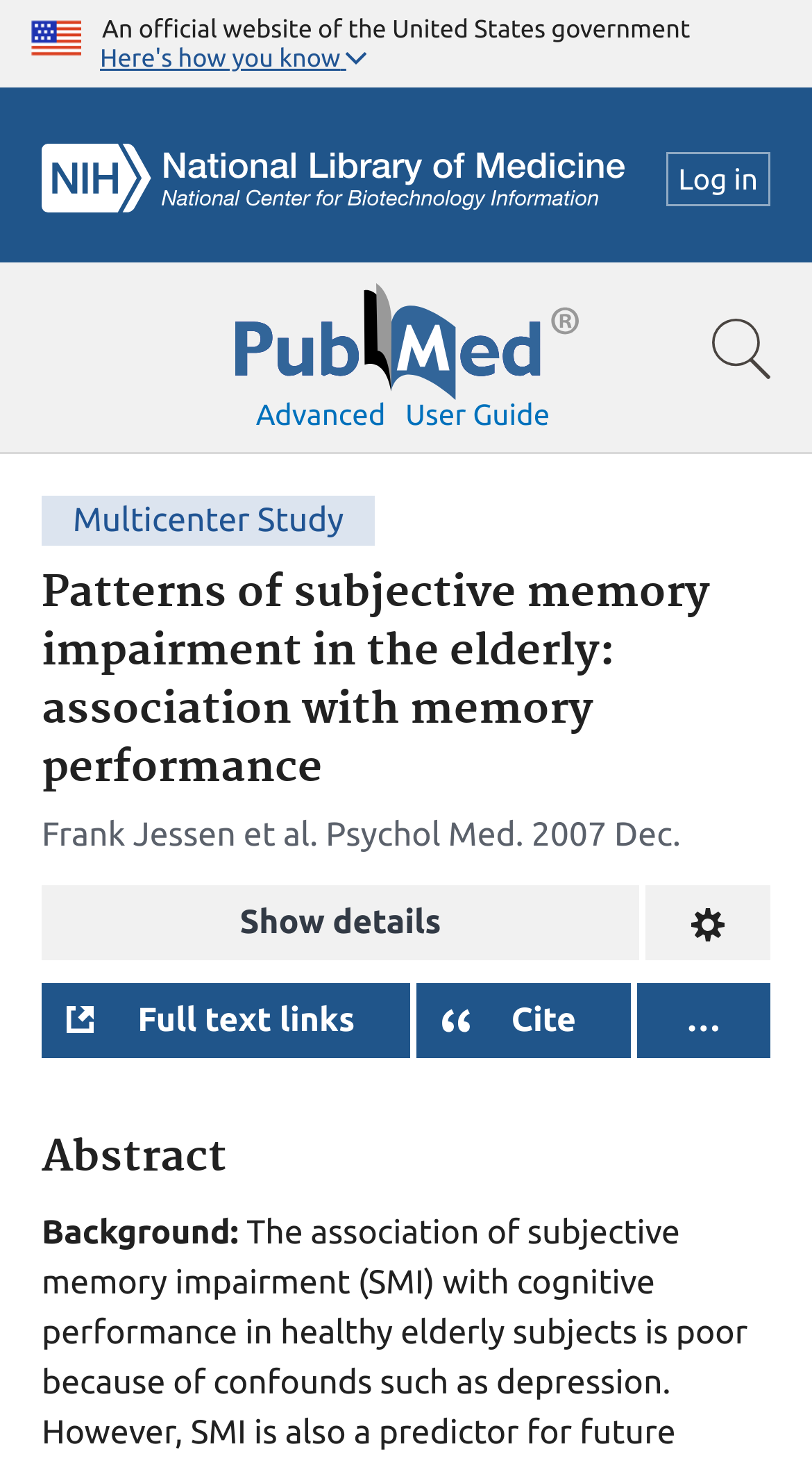Determine the bounding box coordinates of the clickable region to follow the instruction: "Log in".

[0.82, 0.104, 0.949, 0.141]